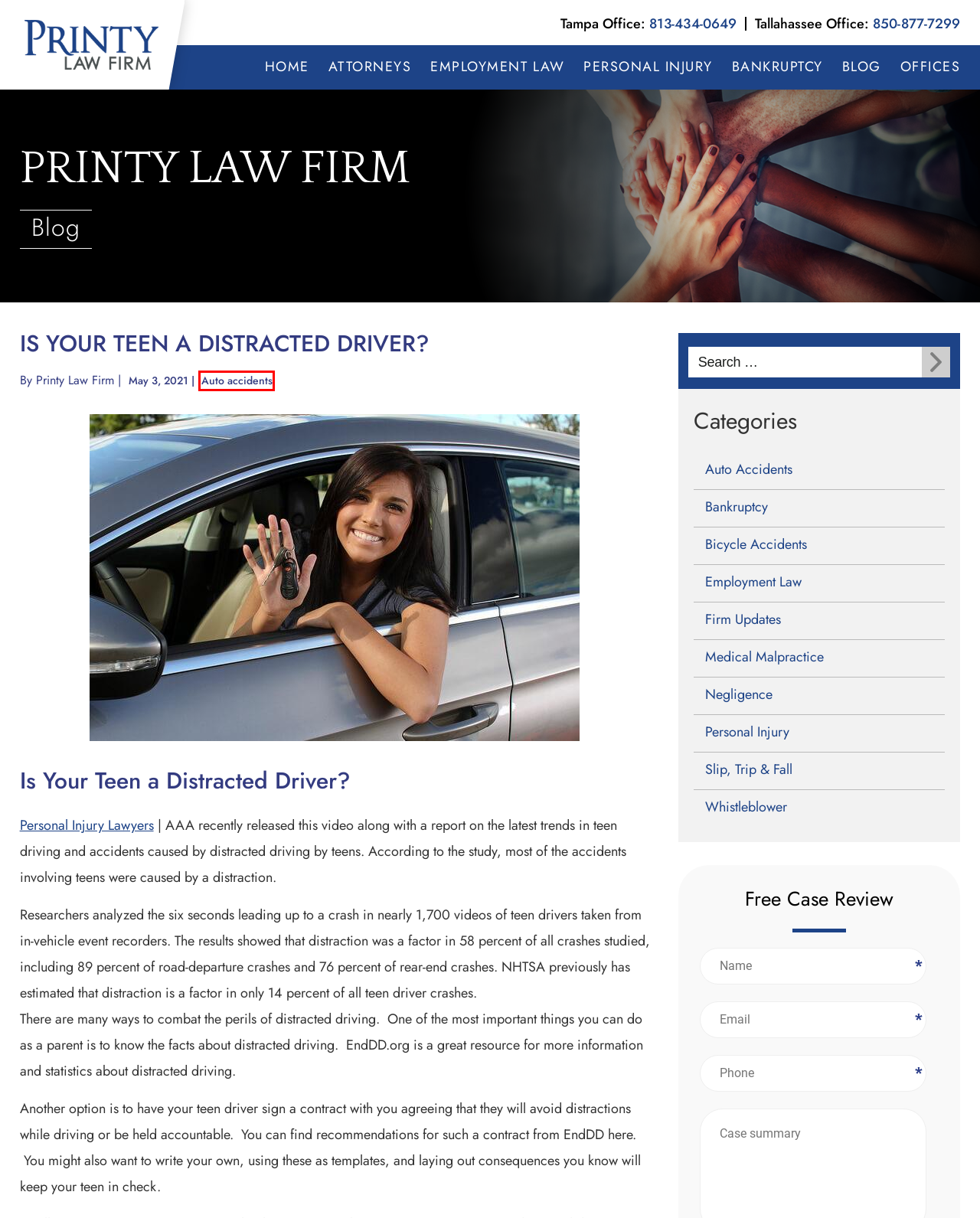You have a screenshot of a webpage with a red rectangle bounding box. Identify the best webpage description that corresponds to the new webpage after clicking the element within the red bounding box. Here are the candidates:
A. Tampa Bankruptcy Attorneys - Chapter 7 Starts at $999
B. Recent News - Printy & Printy, P.A.
C. Tampa Personal Injury Attorneys - Printy Law Firm
D. Tampa Employment Lawyers: Age, Race, Sex Discrimination
E. Personal Injury Archives - Printy Law Firm, Tampa Employment & Bankruptcy Attorneys
F. Auto accidents Archives - Printy Law Firm, Tampa Employment & Bankruptcy Attorneys
G. Negligence Archives - Printy Law Firm, Tampa Employment & Bankruptcy Attorneys
H. Slip, Trip & Fall Archives - Printy Law Firm, Tampa Employment & Bankruptcy Attorneys

F